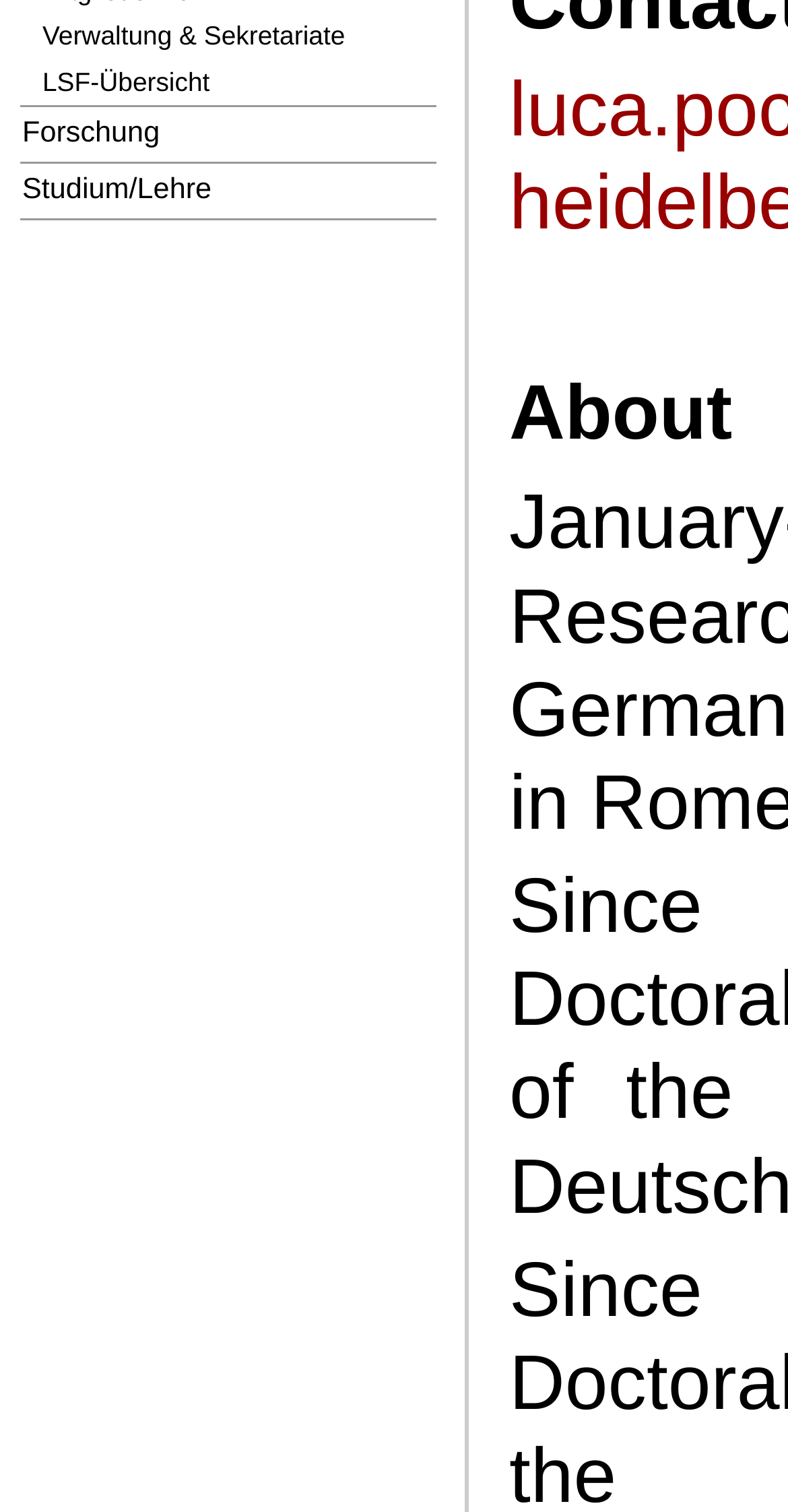Locate the UI element that matches the description LSF-Übersicht in the webpage screenshot. Return the bounding box coordinates in the format (top-left x, top-left y, bottom-right x, bottom-right y), with values ranging from 0 to 1.

[0.051, 0.04, 0.554, 0.071]